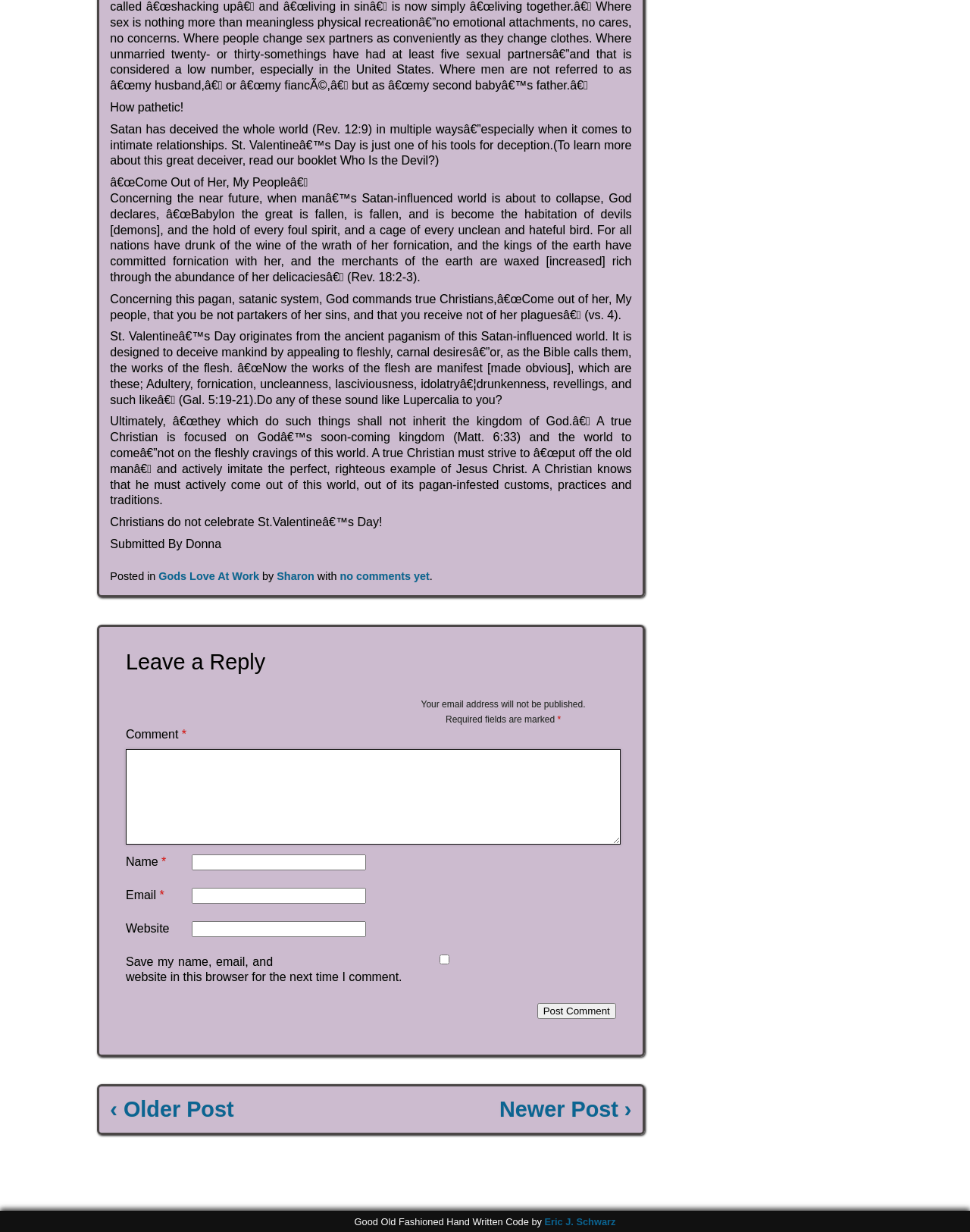Determine the bounding box coordinates of the element's region needed to click to follow the instruction: "Enter your name in the 'Name' field". Provide these coordinates as four float numbers between 0 and 1, formatted as [left, top, right, bottom].

[0.198, 0.694, 0.377, 0.707]